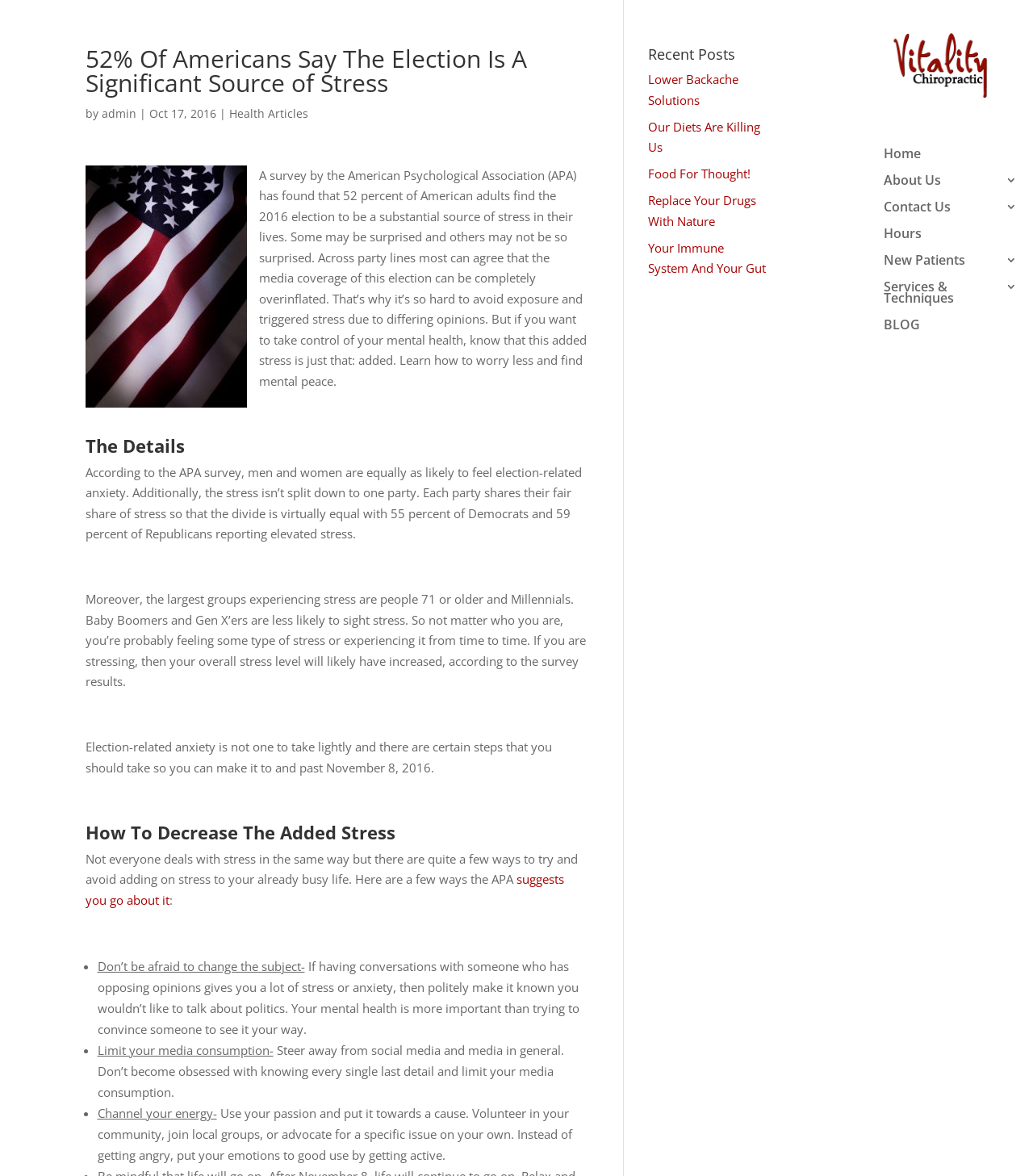What is the percentage of Americans who find the election to be a significant source of stress?
Using the picture, provide a one-word or short phrase answer.

52 percent